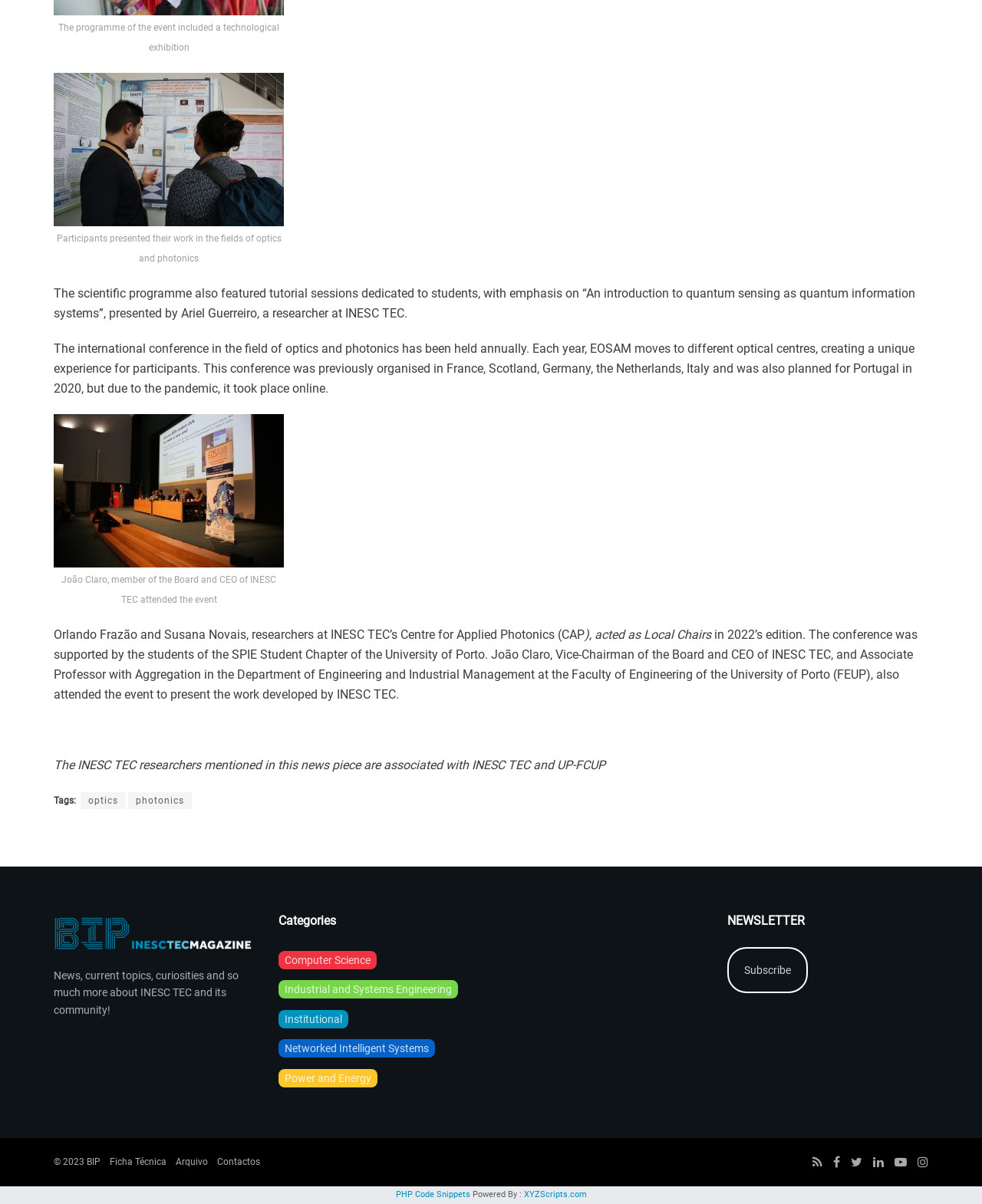Refer to the image and provide an in-depth answer to the question: 
What is the name of the conference mentioned in the text?

The name of the conference can be determined by reading the text in the static text elements. Specifically, the text 'The international conference in the field of optics and photonics has been held annually. Each year, EOSAM moves to different optical centres...' in element [696] indicates that the conference mentioned in the text is EOSAM.